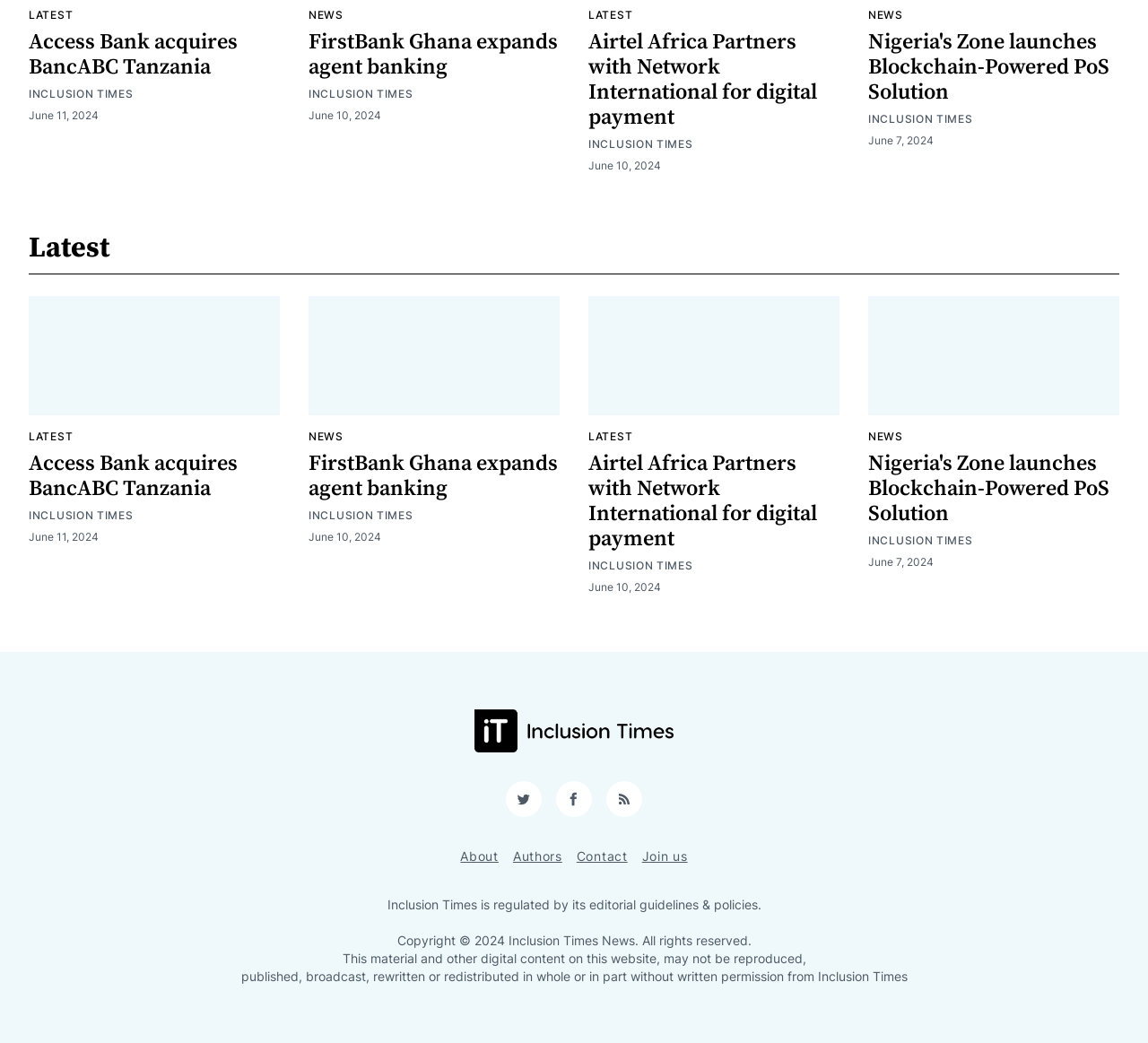Extract the bounding box coordinates of the UI element described: "FirstBank Ghana expands agent banking". Provide the coordinates in the format [left, top, right, bottom] with values ranging from 0 to 1.

[0.269, 0.028, 0.486, 0.078]